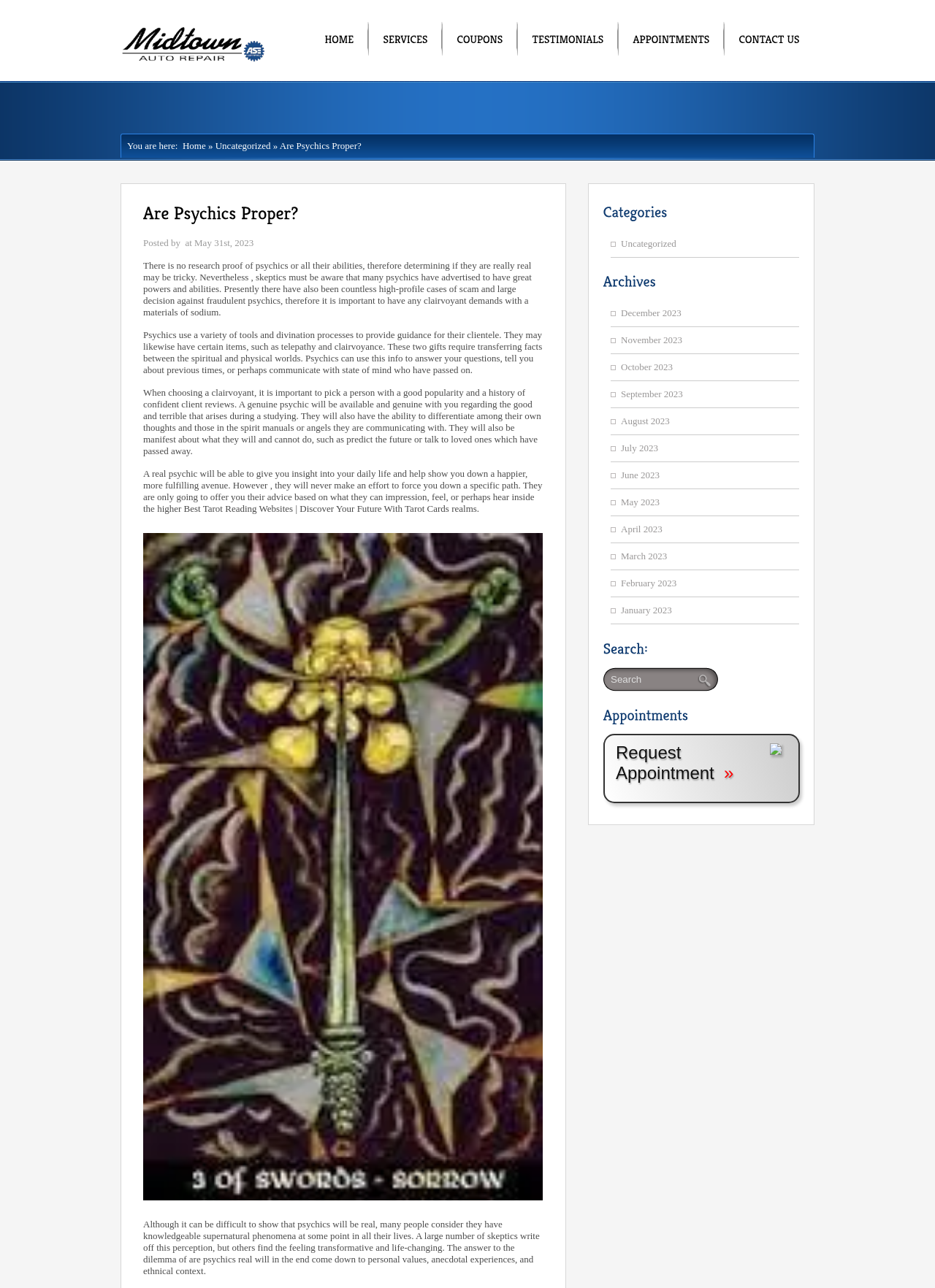What is the name of the auto repair shop?
Provide a concise answer using a single word or phrase based on the image.

Midtown Auto Repair